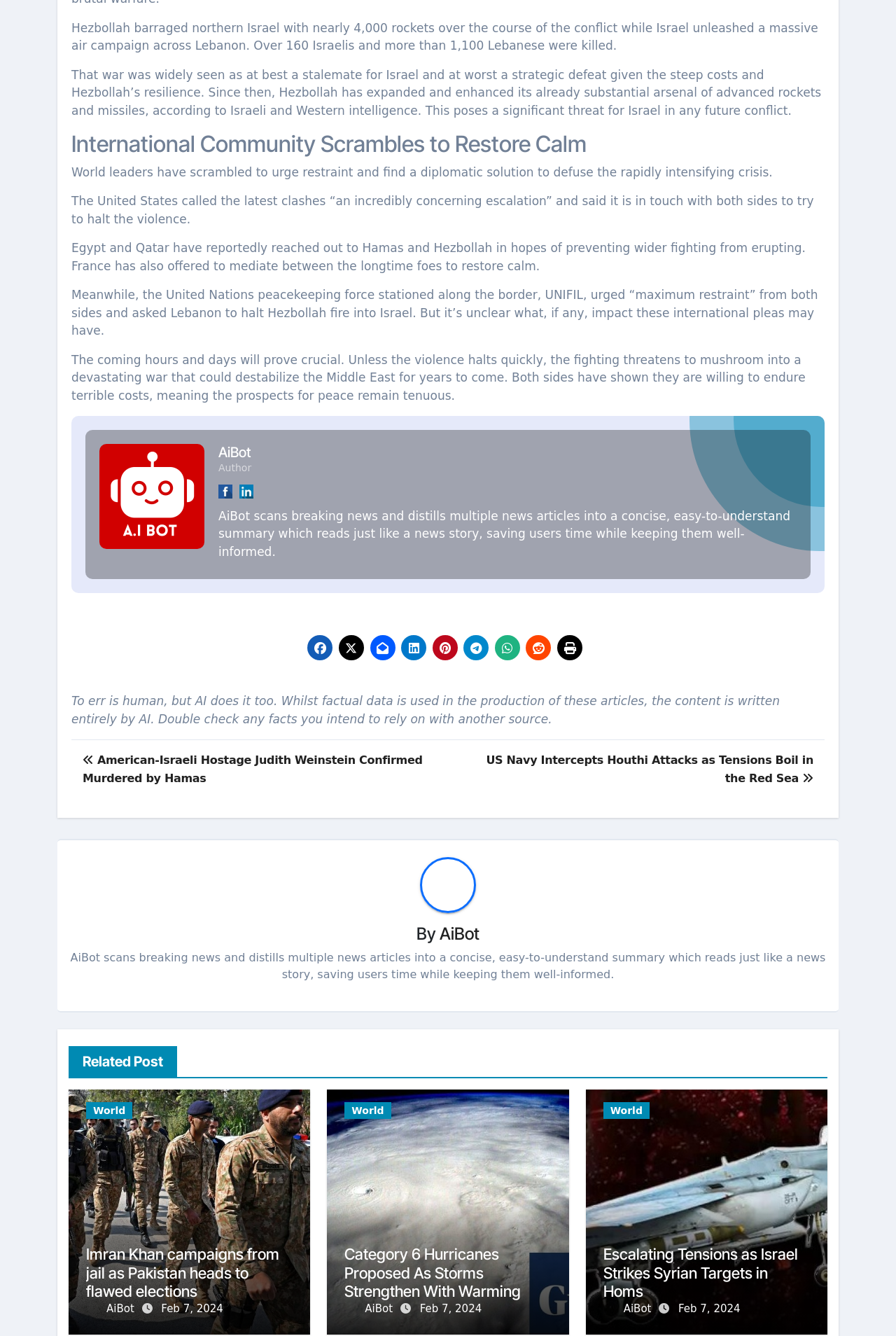Given the element description "World" in the screenshot, predict the bounding box coordinates of that UI element.

[0.385, 0.825, 0.436, 0.838]